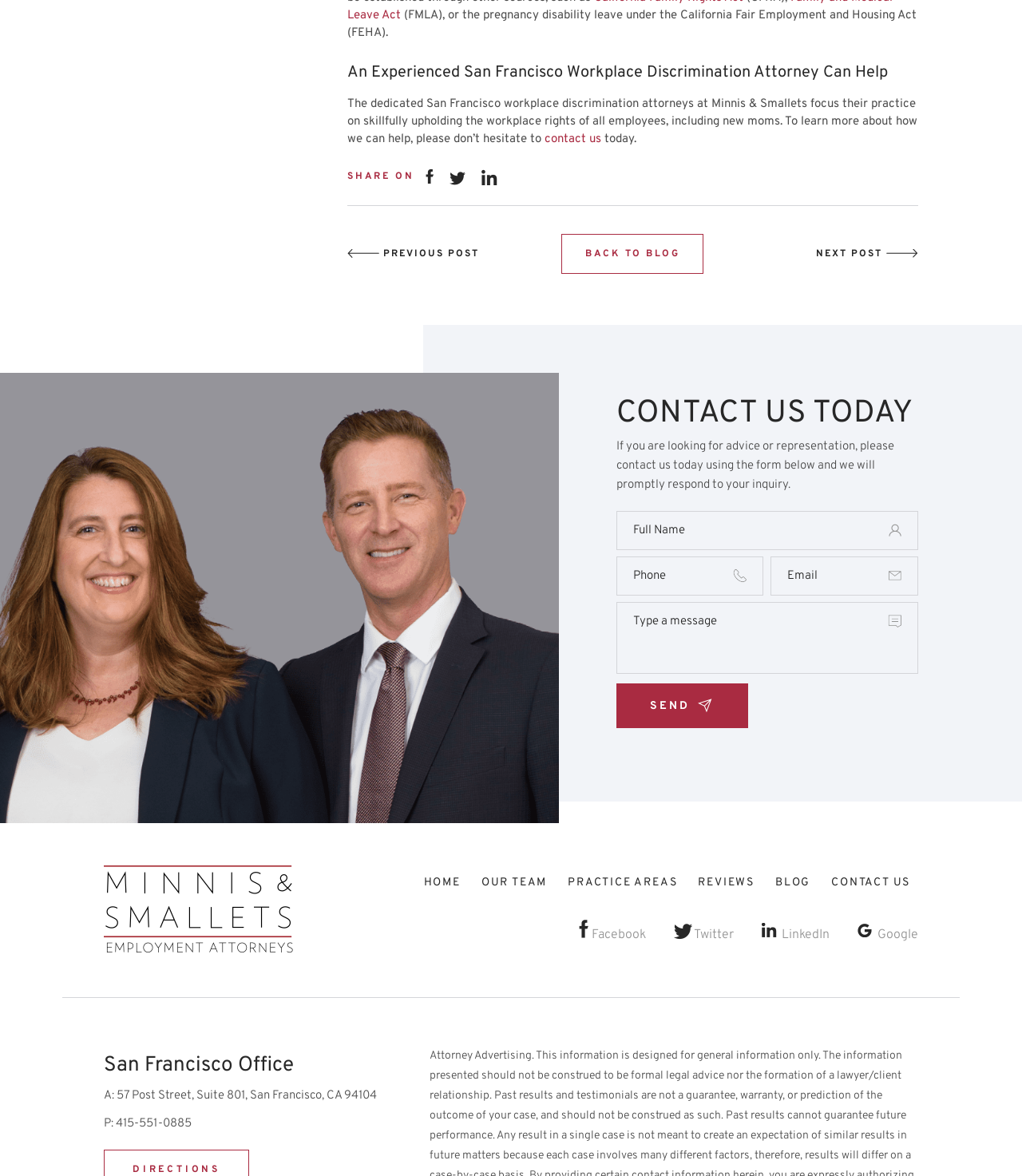Carefully examine the image and provide an in-depth answer to the question: What is the topic of the webpage?

I inferred the topic of the webpage by reading the headings and text, which mention workplace discrimination, employee rights, and the law firm's practice areas. This suggests that the webpage is about workplace discrimination and related legal issues.